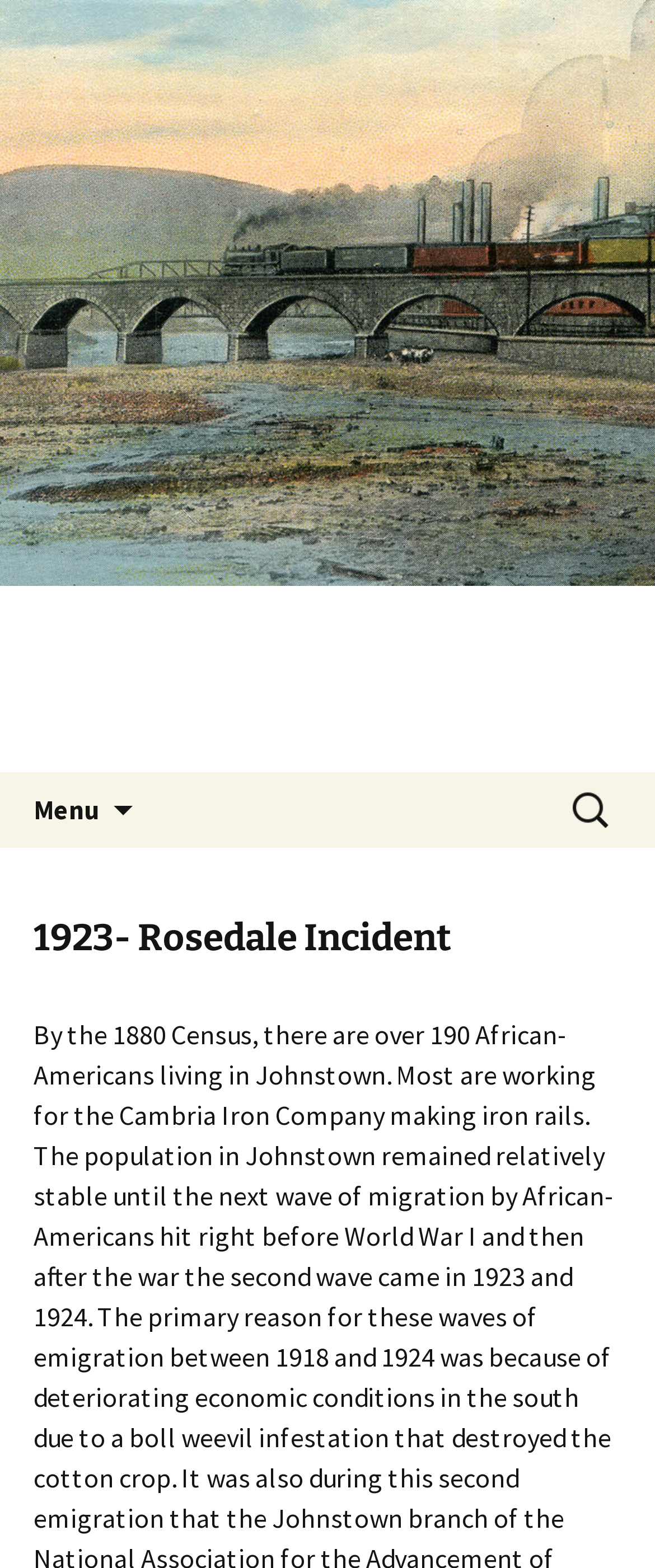Based on the element description Cambria Memory Project, identify the bounding box of the UI element in the given webpage screenshot. The coordinates should be in the format (top-left x, top-left y, bottom-right x, bottom-right y) and must be between 0 and 1.

[0.0, 0.0, 1.0, 0.493]